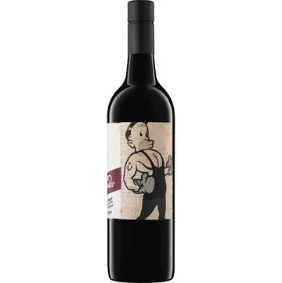Using the details in the image, give a detailed response to the question below:
What is the regular price of the wine?

The regular price of the wine can be found in the description of the image, which mentions that the wine is currently offered at a sale price of $22.99, reduced from its regular price of $28.00. This information is likely to be provided to inform customers about the discount being offered.